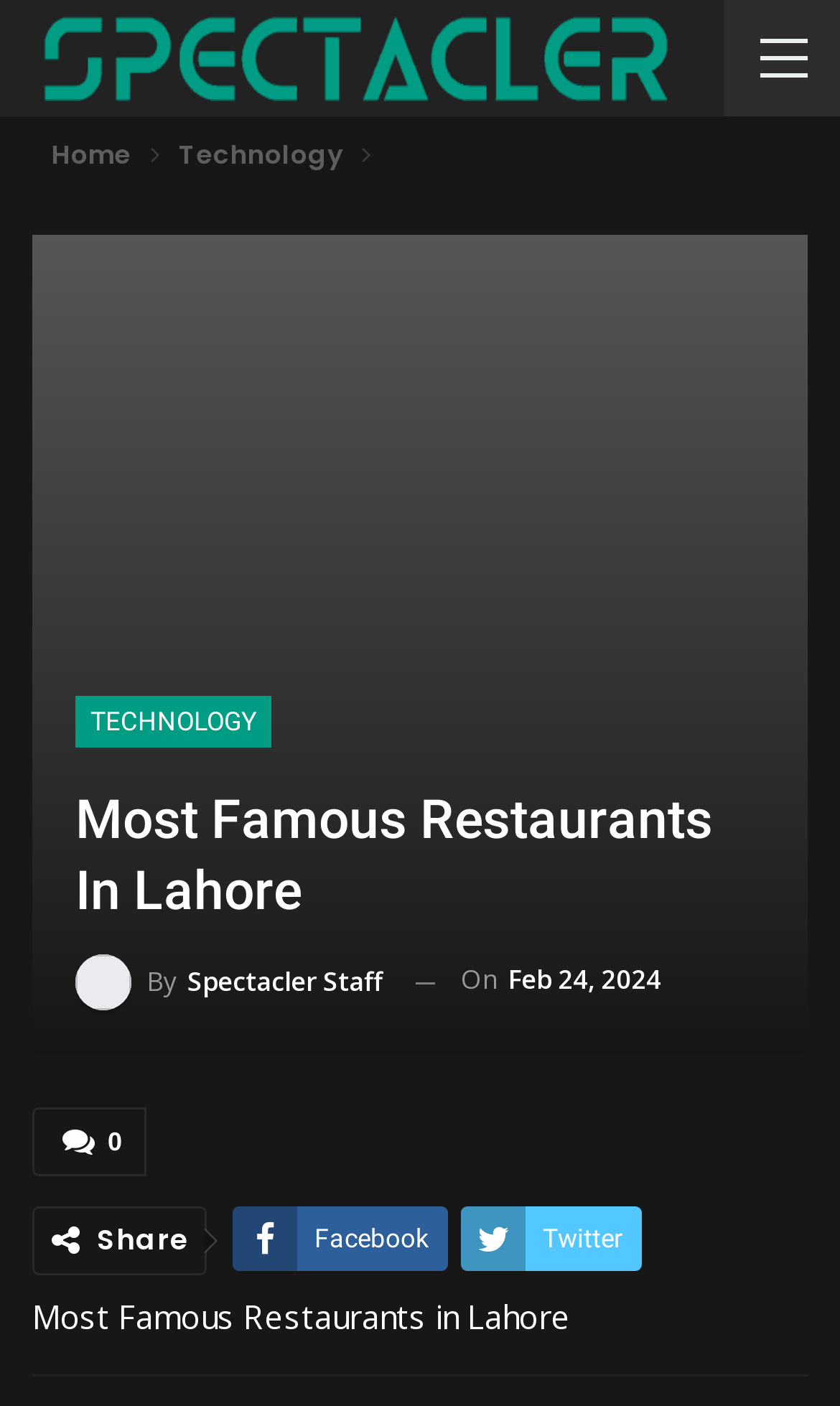Pinpoint the bounding box coordinates for the area that should be clicked to perform the following instruction: "read most famous restaurants in Lahore".

[0.09, 0.56, 0.91, 0.659]